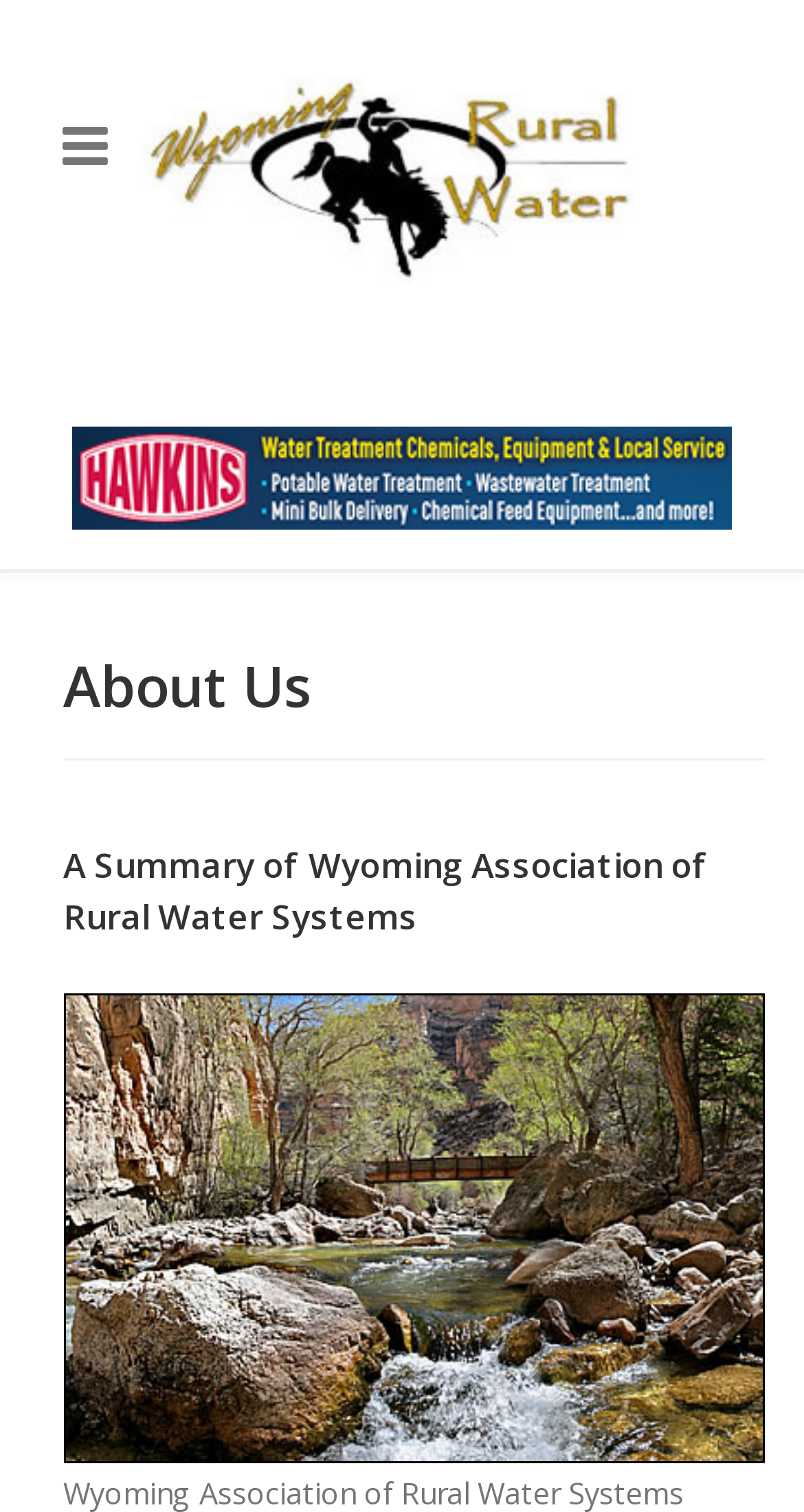What is the topic of the main content?
Please ensure your answer to the question is detailed and covers all necessary aspects.

I determined the topic by analyzing the heading elements and found that the first heading element with text 'About Us' is the main topic of the content.